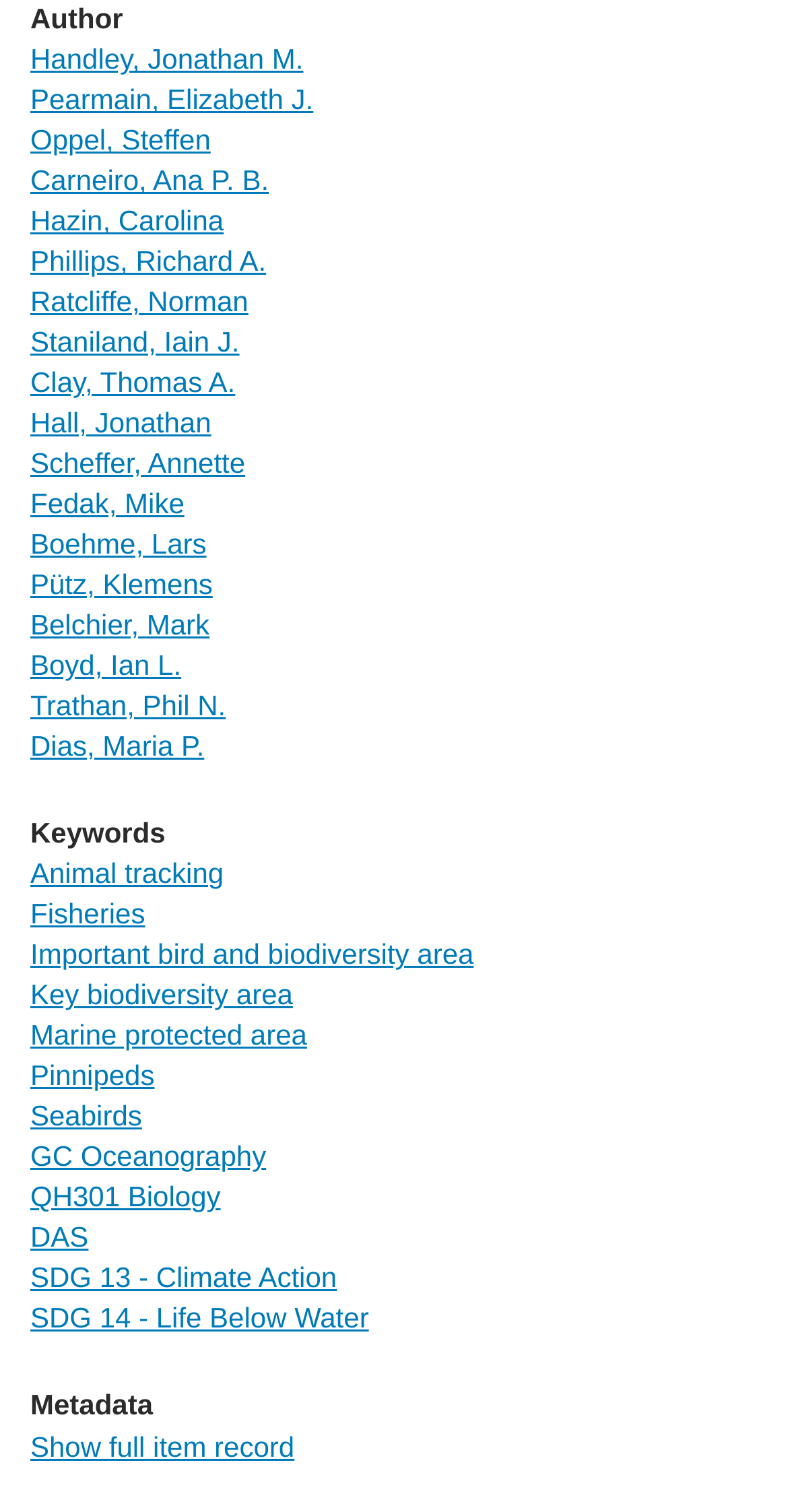Please analyze the image and give a detailed answer to the question:
What is the first author's name?

The webpage has a heading 'Author' followed by a list of links, and the first link is 'Handley, Jonathan M.' which is the first author's name.